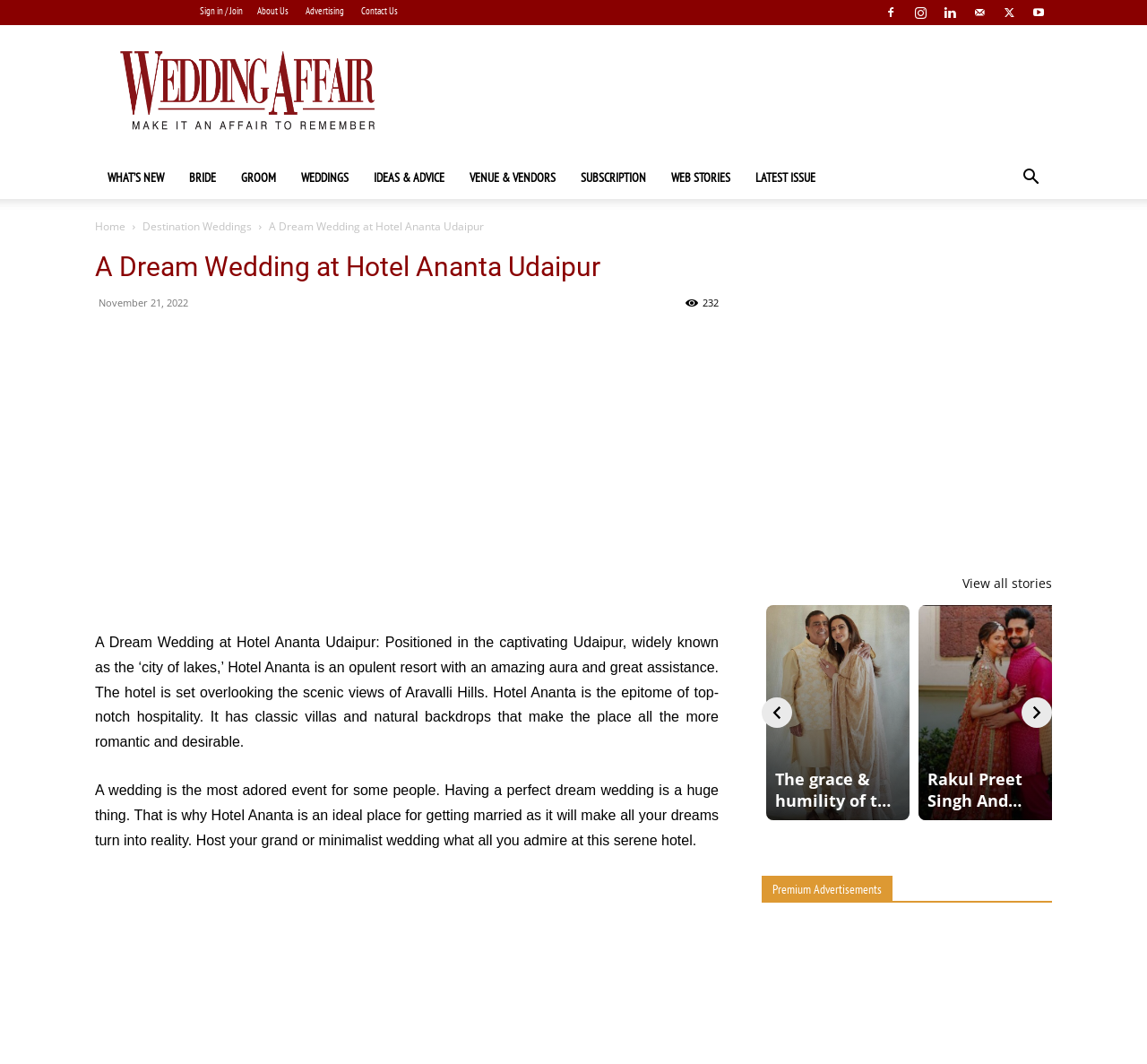Using the element description provided, determine the bounding box coordinates in the format (top-left x, top-left y, bottom-right x, bottom-right y). Ensure that all values are floating point numbers between 0 and 1. Element description: Home

[0.083, 0.206, 0.109, 0.22]